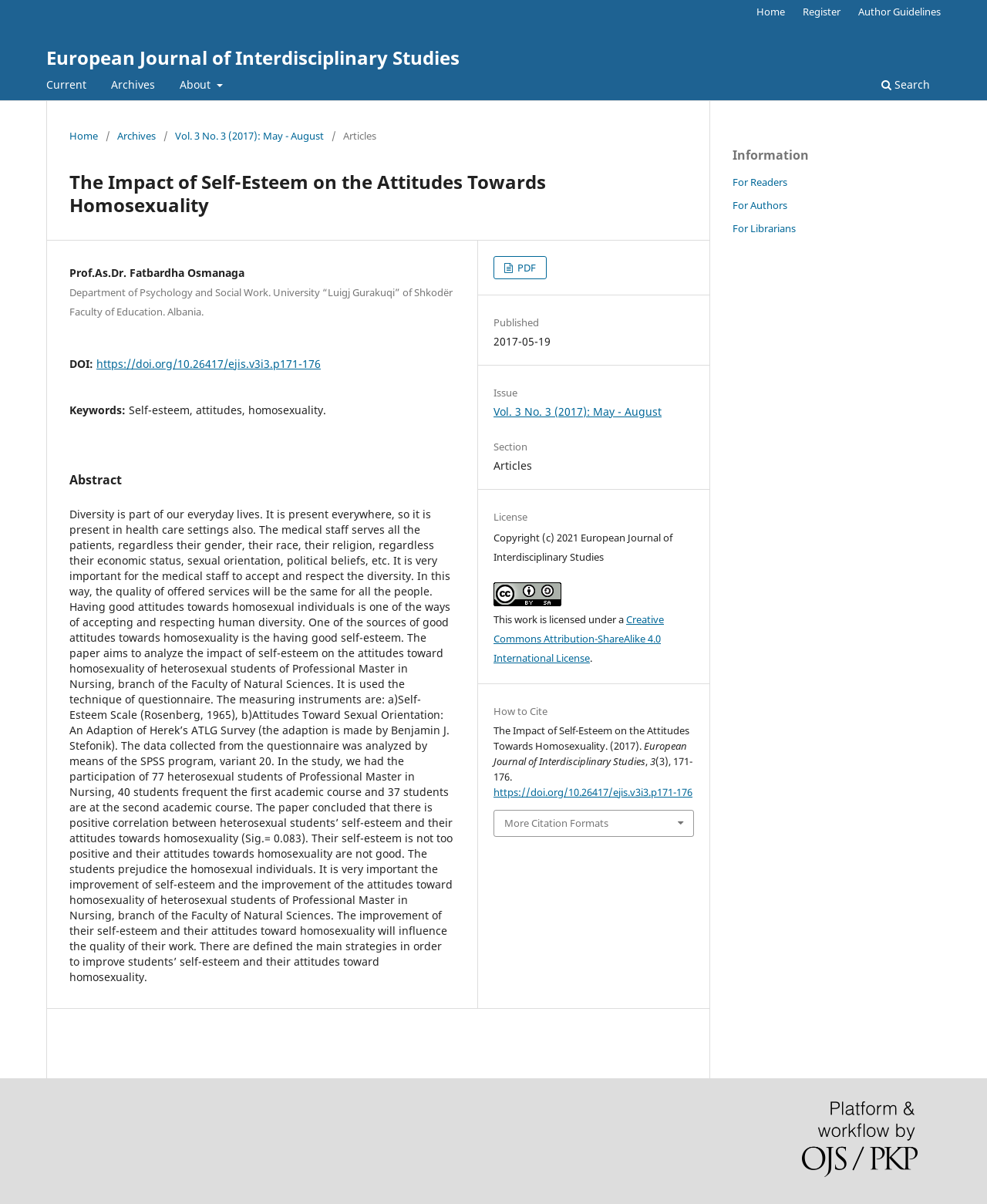Find the bounding box coordinates of the clickable element required to execute the following instruction: "Search the journal". Provide the coordinates as four float numbers between 0 and 1, i.e., [left, top, right, bottom].

[0.888, 0.061, 0.948, 0.083]